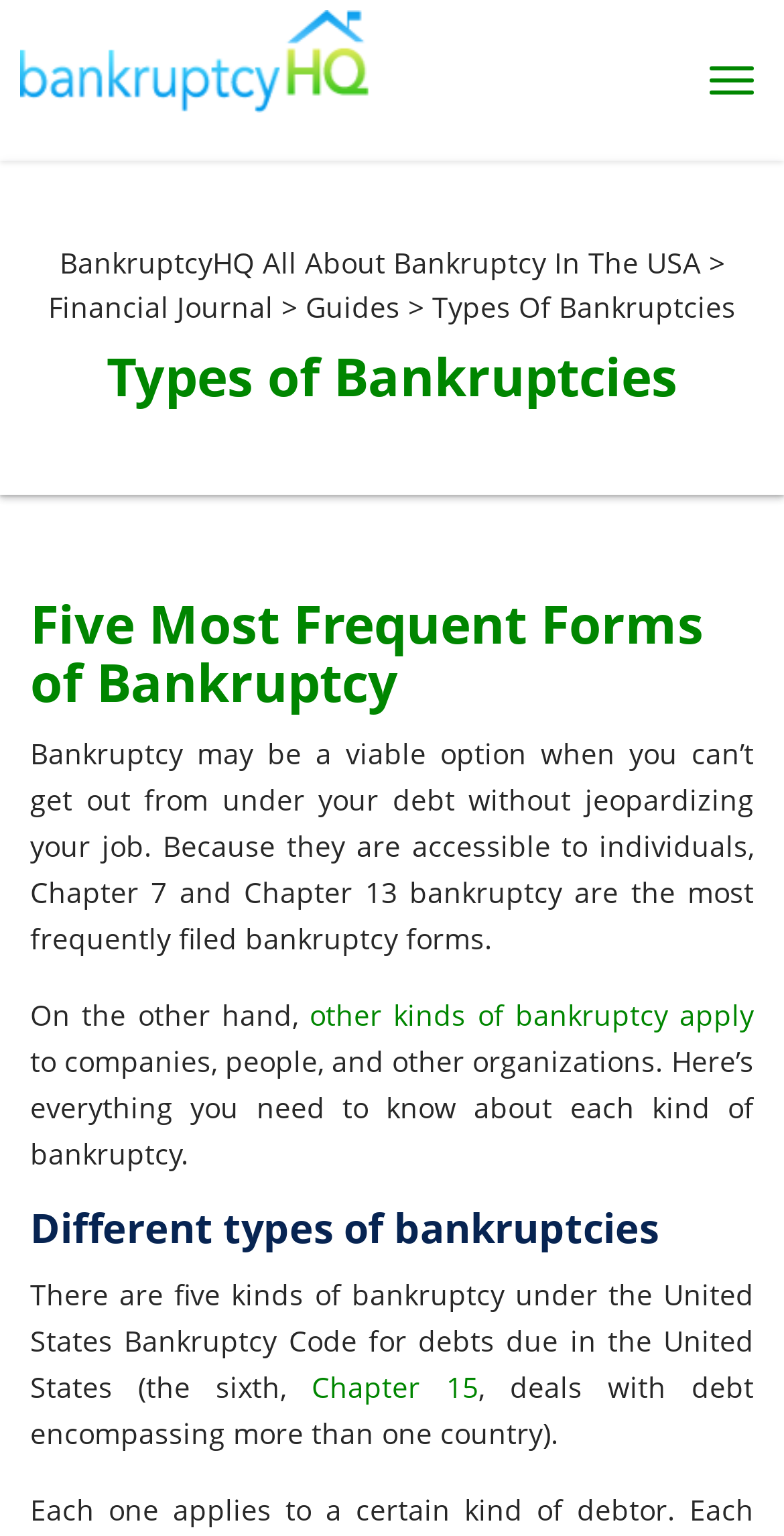Determine the bounding box coordinates of the UI element described by: "other kinds of bankruptcy apply".

[0.395, 0.649, 0.962, 0.673]